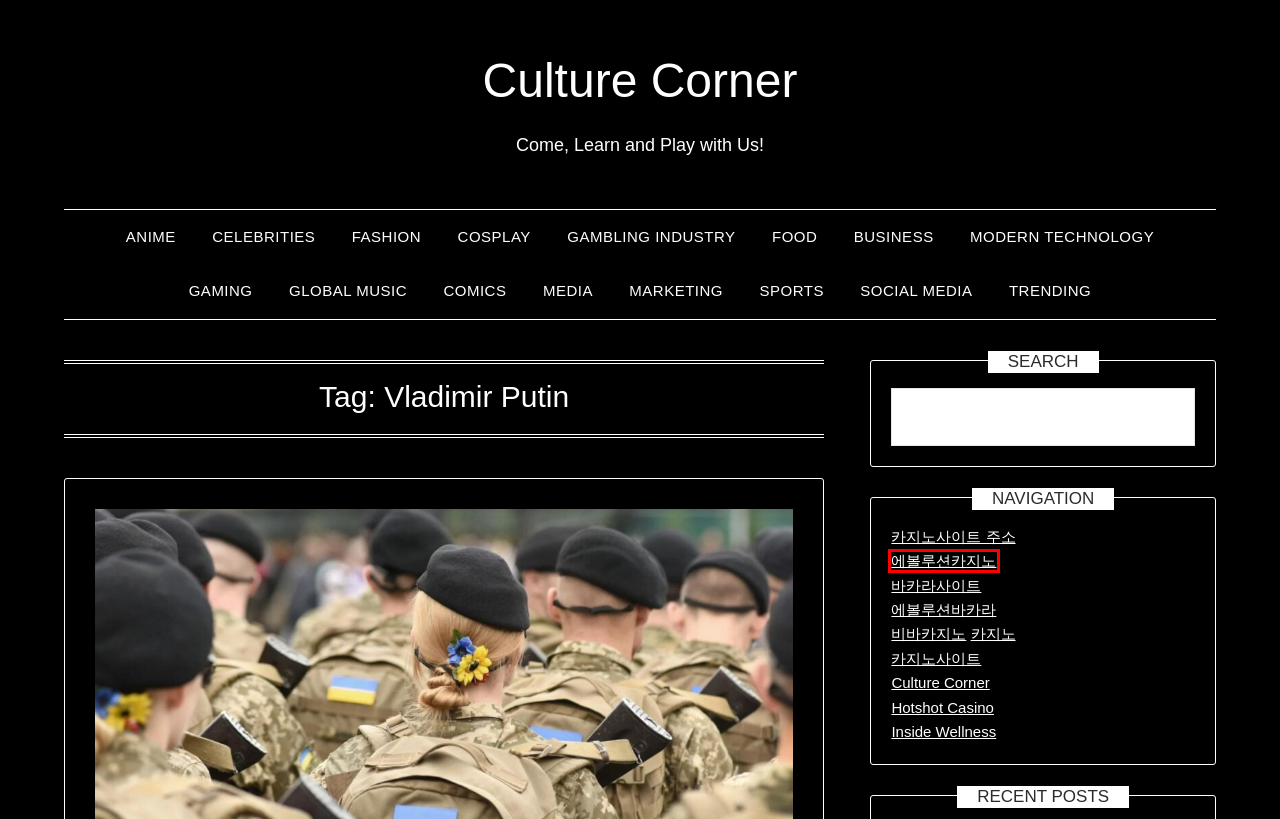Examine the screenshot of a webpage with a red bounding box around a specific UI element. Identify which webpage description best matches the new webpage that appears after clicking the element in the red bounding box. Here are the candidates:
A. 온라인카지노 - 카지노사이트 | 안전한 바카라사이트 우리카지노 검증
B. MinimalistBlogger | Premium WordPress Theme
C. Culture Corner - Come, Learn and Play with Us!
D. Food - Culture Corner
E. Global Music - Culture Corner
F. Anime - Culture Corner
G. Default page
H. Marianne Kaiser - Culture Corner

G